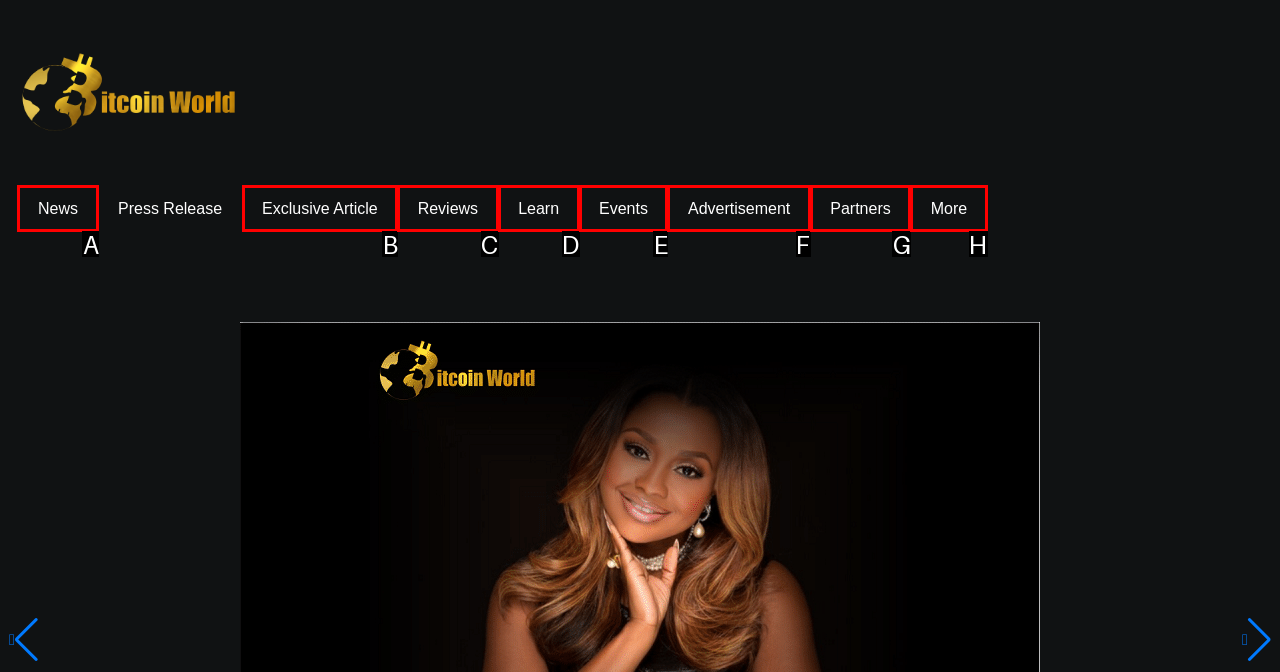Tell me which one HTML element I should click to complete the following task: Click on the News link Answer with the option's letter from the given choices directly.

A